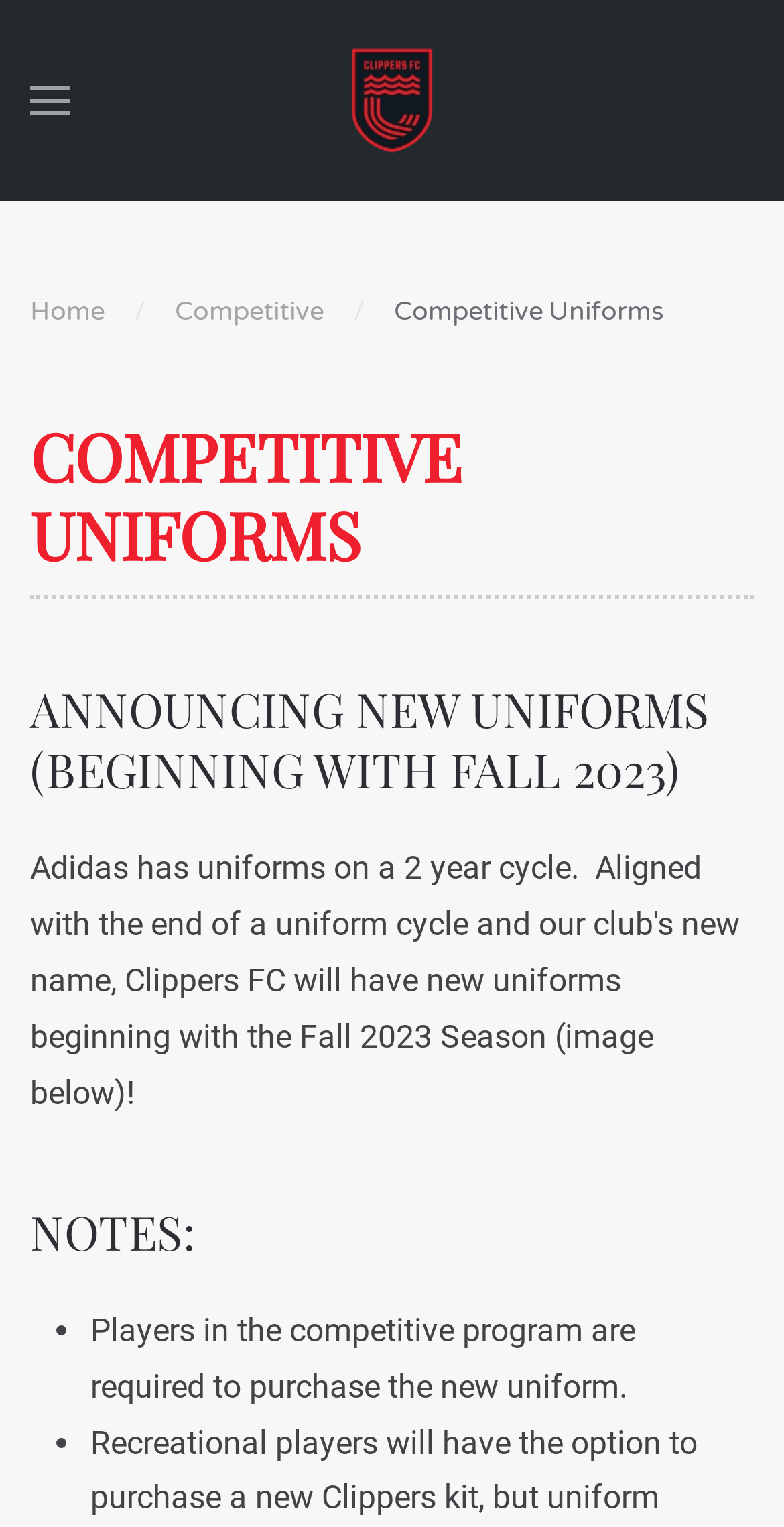Predict the bounding box of the UI element based on this description: "Home".

[0.038, 0.194, 0.133, 0.215]